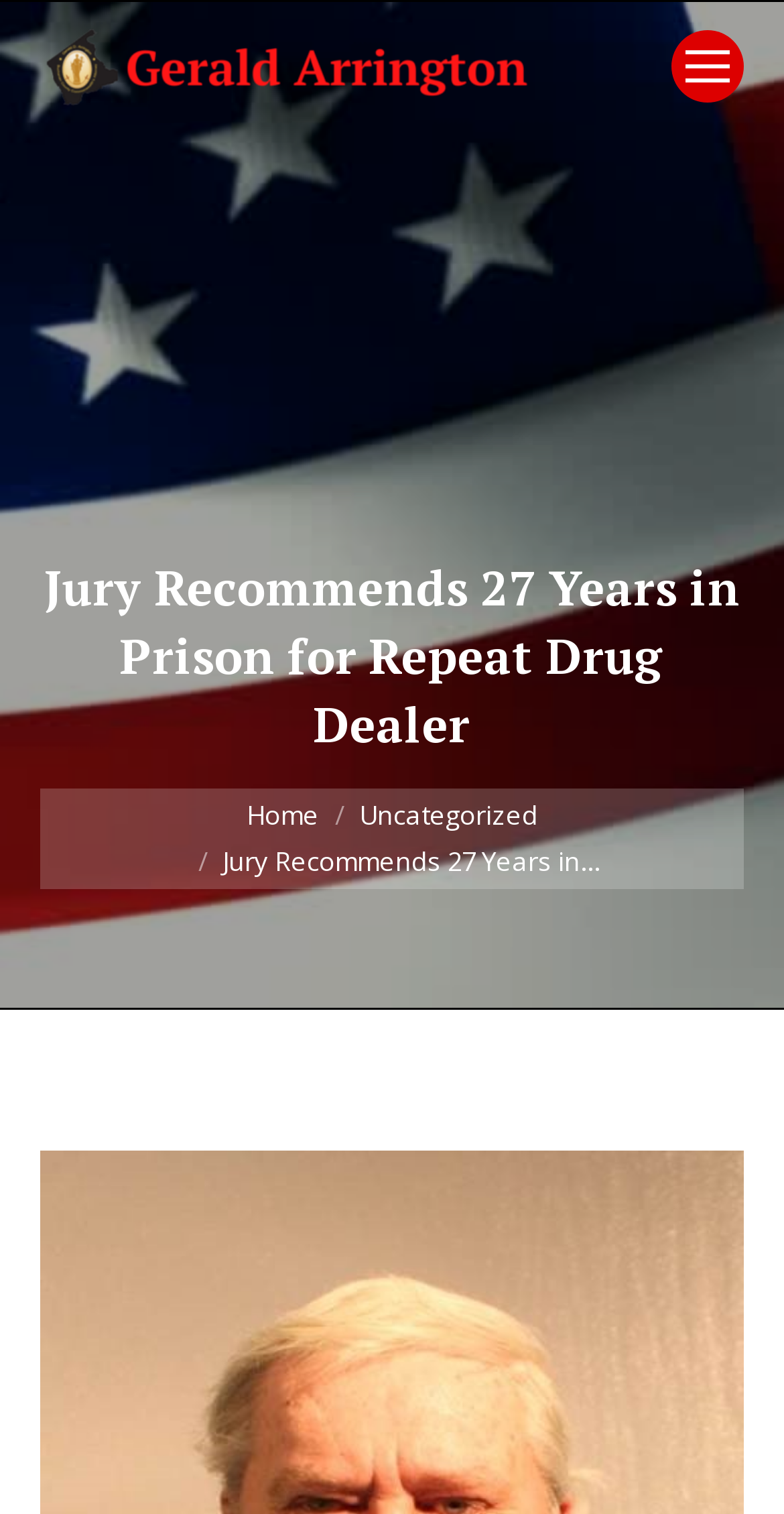Using the provided description: "alt="Gerald D. Arrington"", find the bounding box coordinates of the corresponding UI element. The output should be four float numbers between 0 and 1, in the format [left, top, right, bottom].

[0.051, 0.014, 0.679, 0.074]